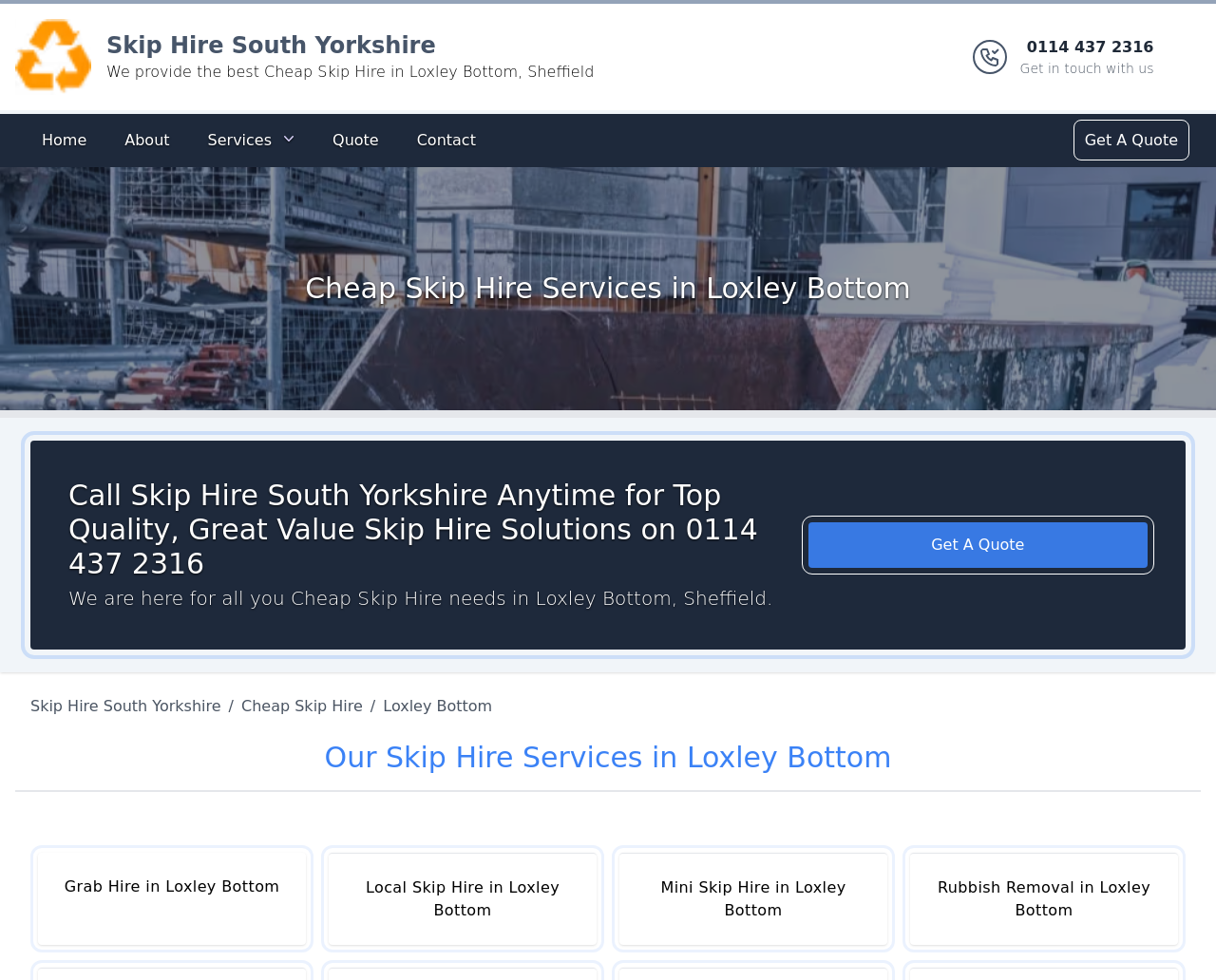Locate the bounding box coordinates of the element you need to click to accomplish the task described by this instruction: "Navigate to the services page".

[0.161, 0.124, 0.252, 0.163]